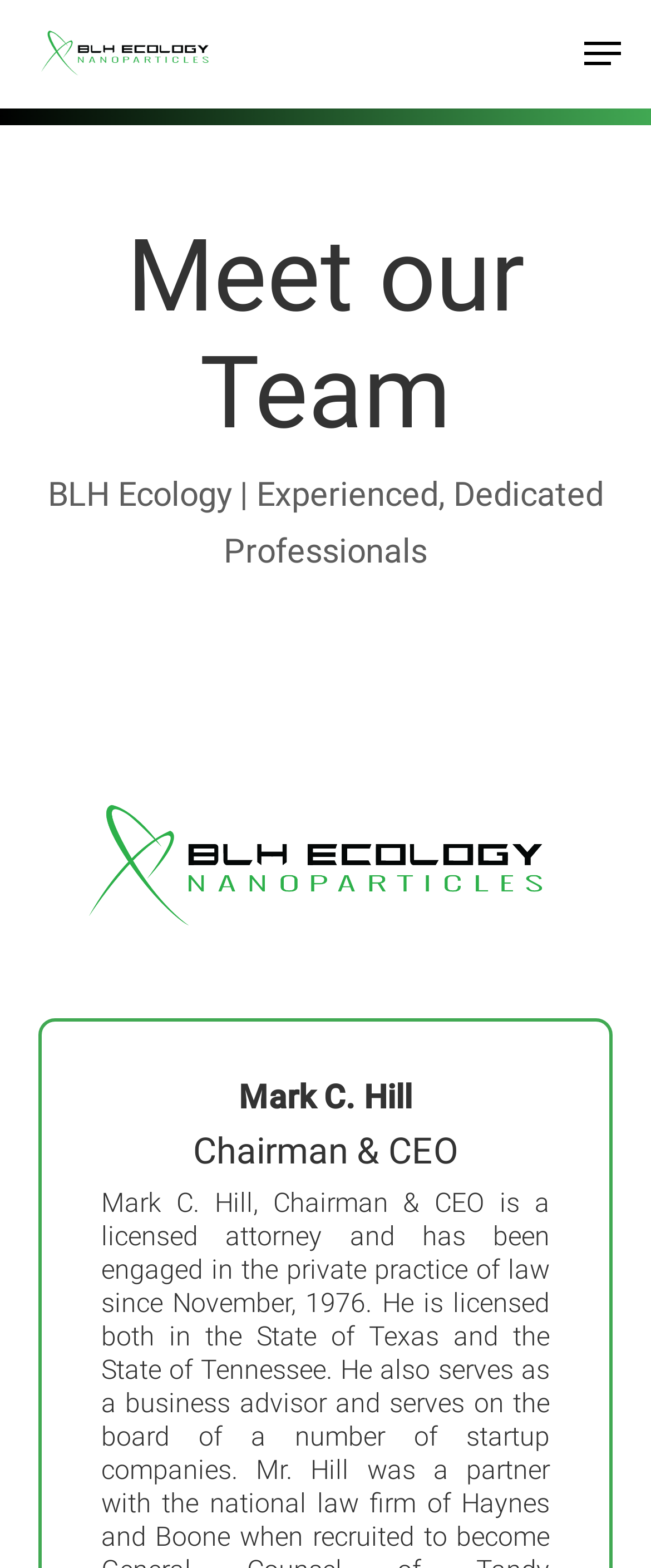Provide your answer in a single word or phrase: 
What section of the website is currently being displayed?

Meet our Team